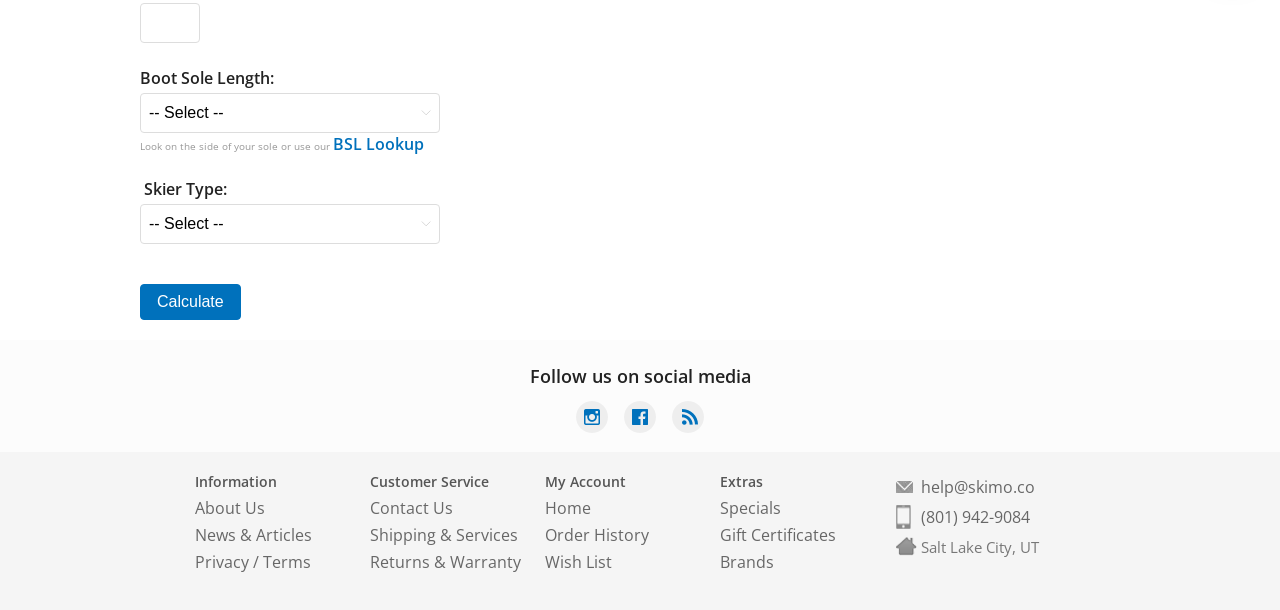Identify the bounding box coordinates for the UI element described by the following text: "Gift Certificates". Provide the coordinates as four float numbers between 0 and 1, in the format [left, top, right, bottom].

[0.562, 0.859, 0.653, 0.895]